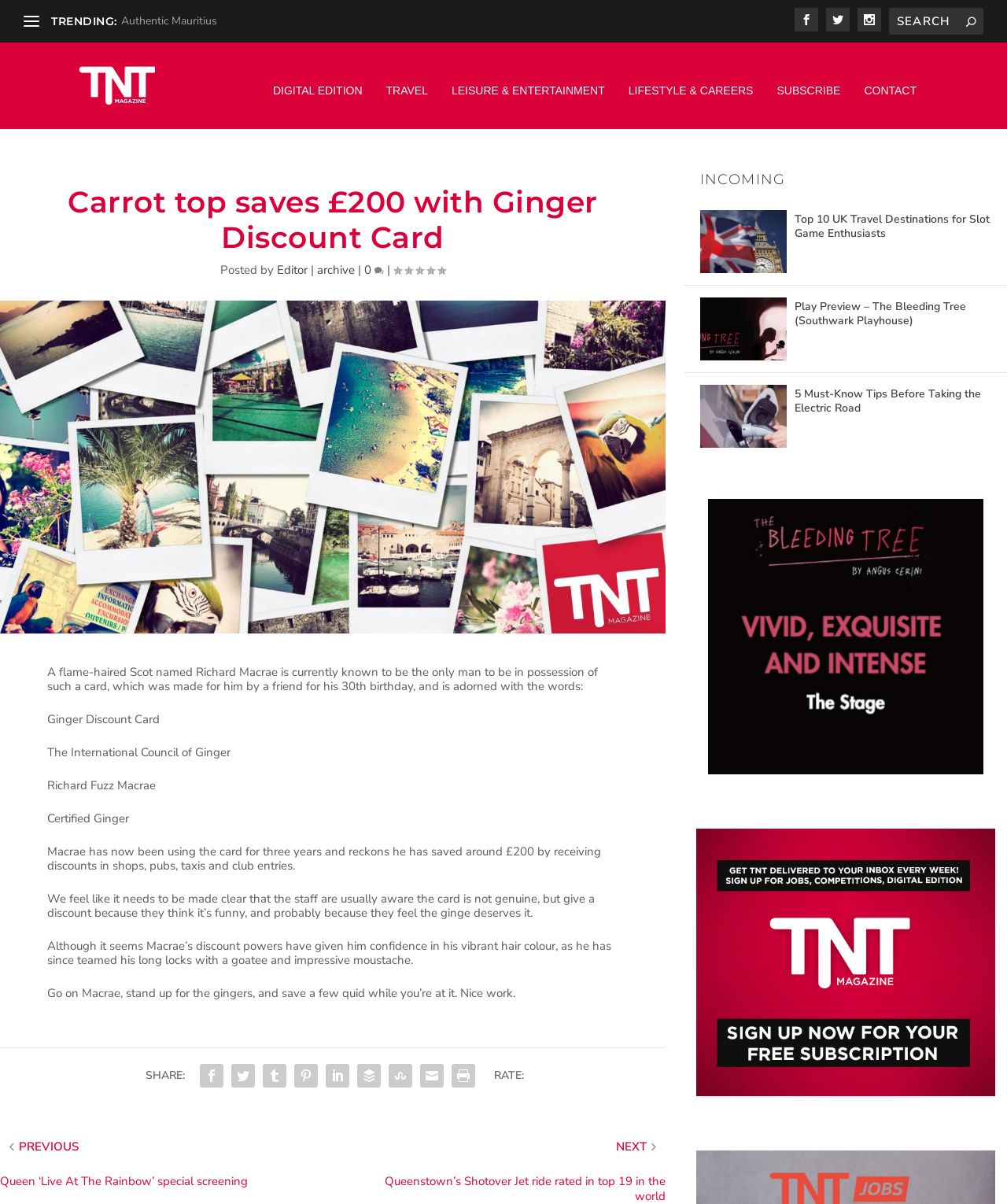Please find the bounding box coordinates for the clickable element needed to perform this instruction: "Visit TNT Magazine homepage".

[0.078, 0.042, 0.194, 0.091]